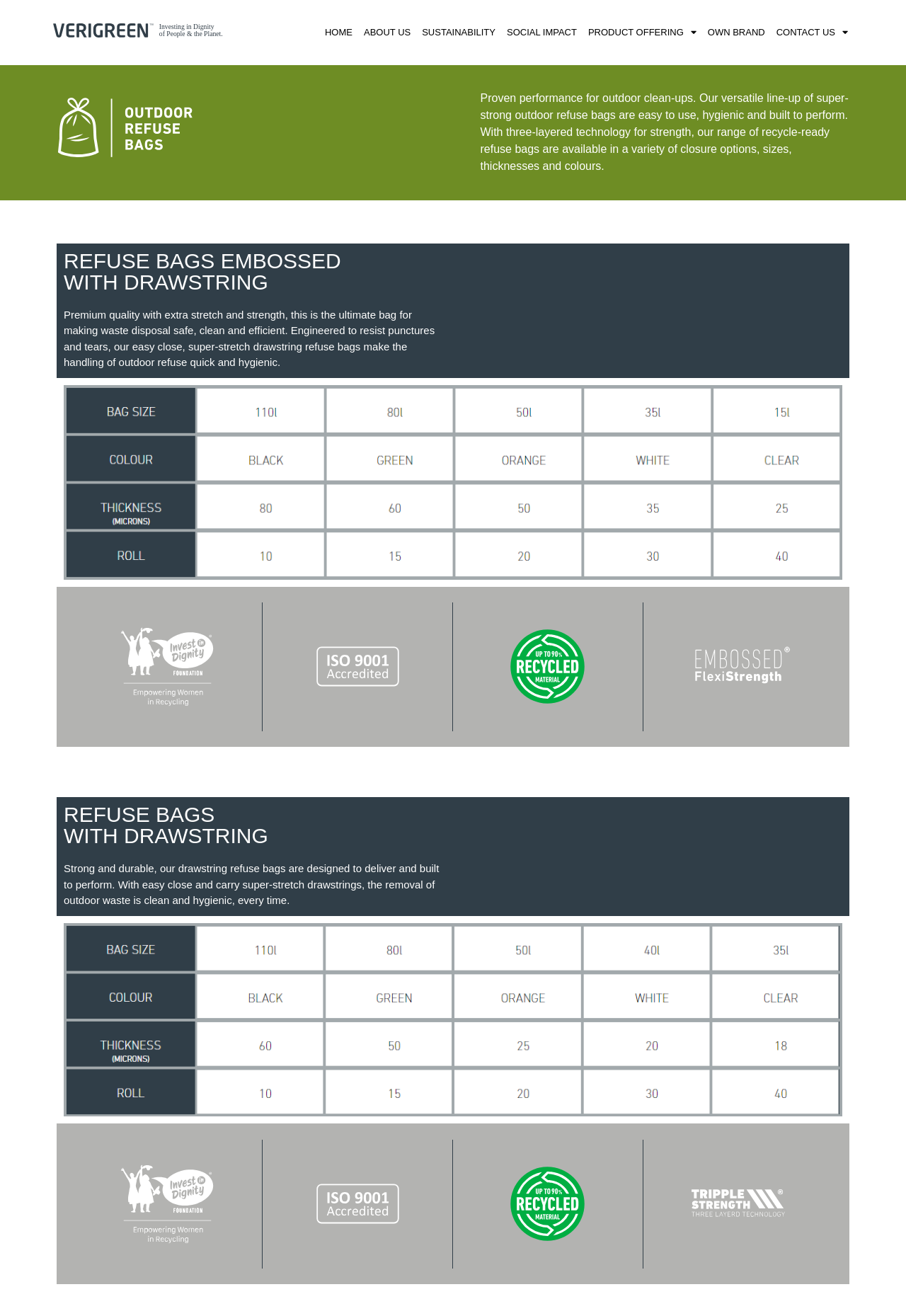What is the certification mark shown on the webpage?
Based on the visual content, answer with a single word or a brief phrase.

ISO 9001